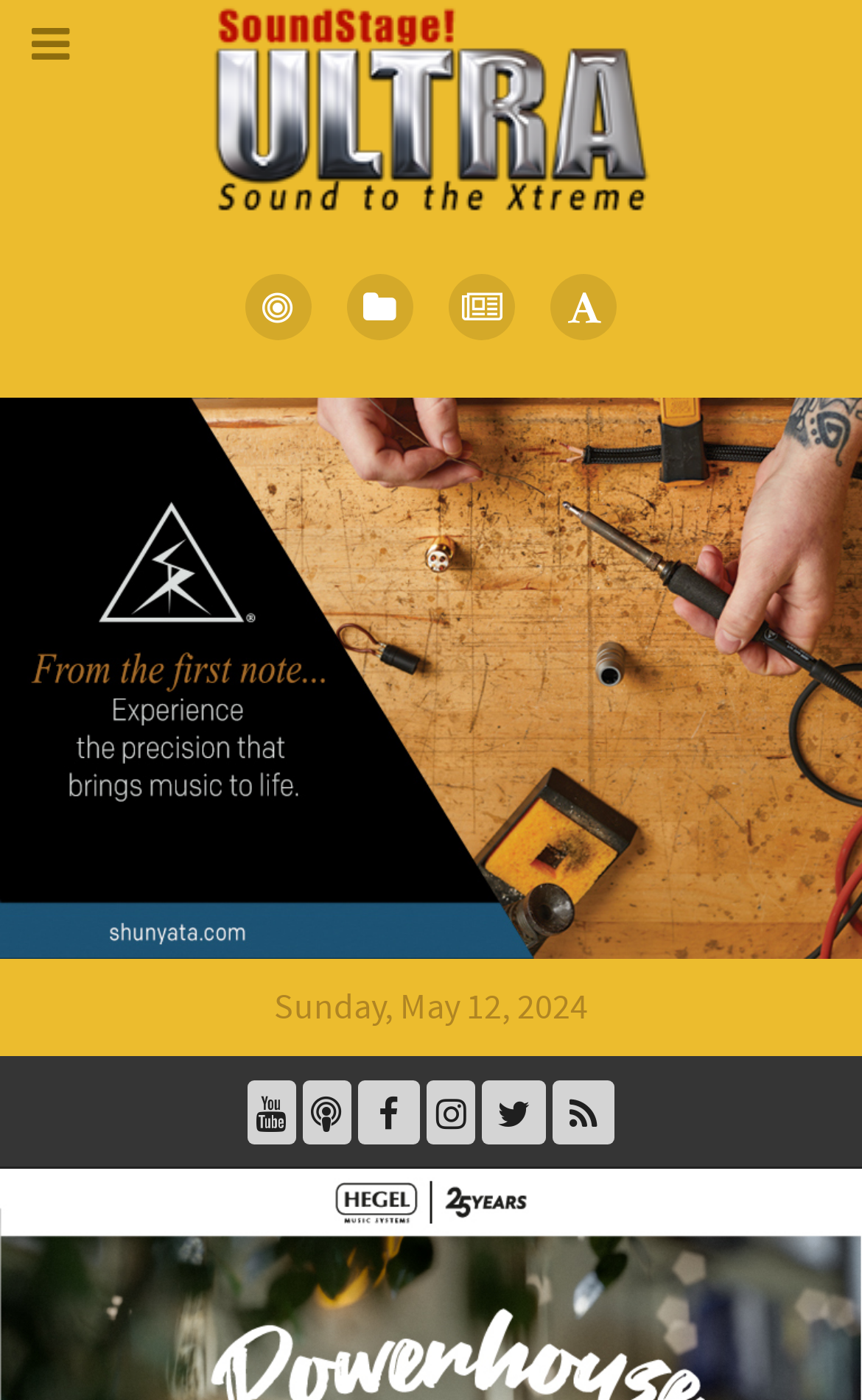What is the name of the company linked at the top of the webpage?
Relying on the image, give a concise answer in one word or a brief phrase.

SoundStage! Ultra